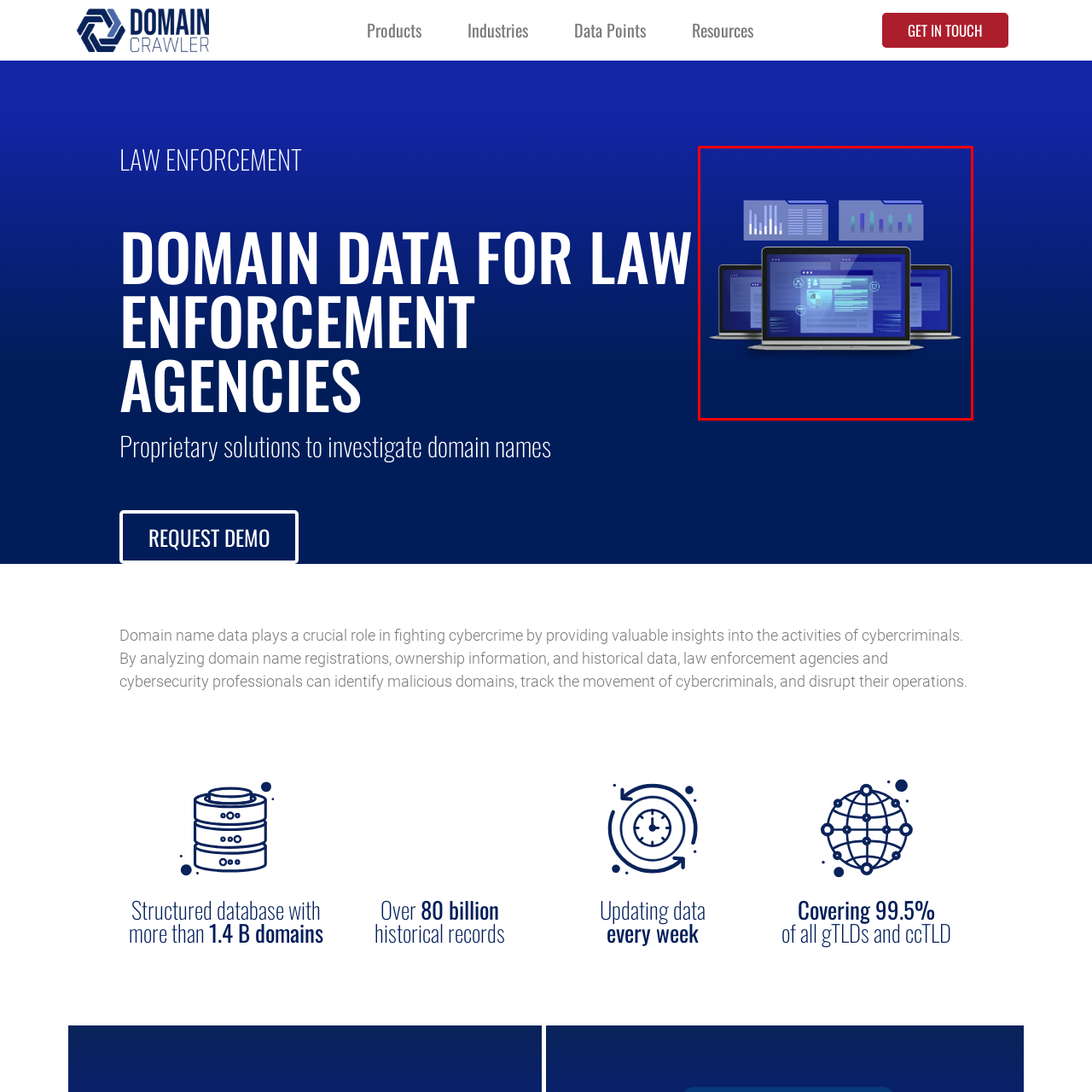What does the arrangement of laptops convey?
Look at the image within the red bounding box and respond with a single word or phrase.

Collaboration and technological sophistication